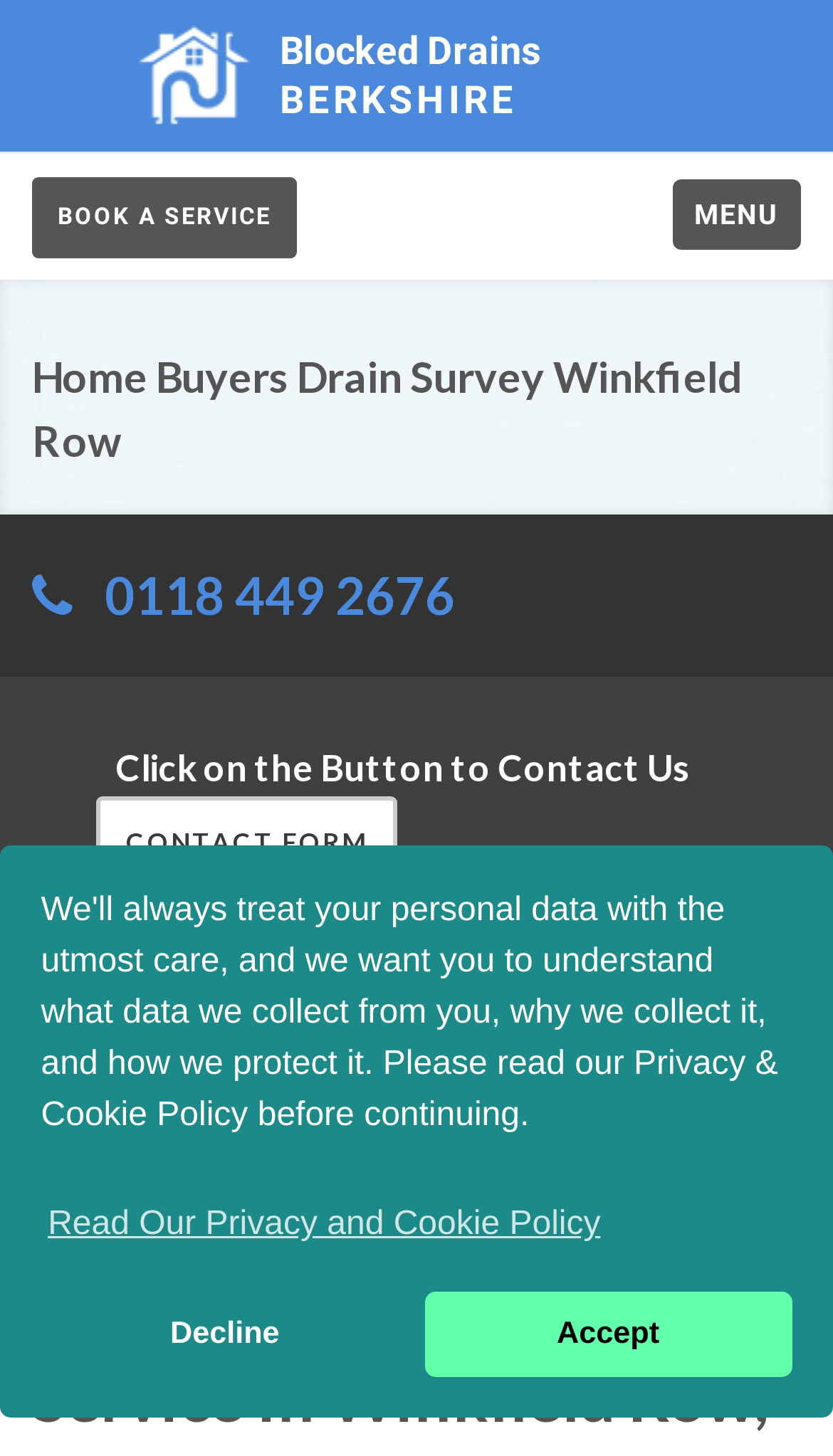Using the format (top-left x, top-left y, bottom-right x, bottom-right y), and given the element description, identify the bounding box coordinates within the screenshot: Contact Form

[0.115, 0.546, 0.477, 0.611]